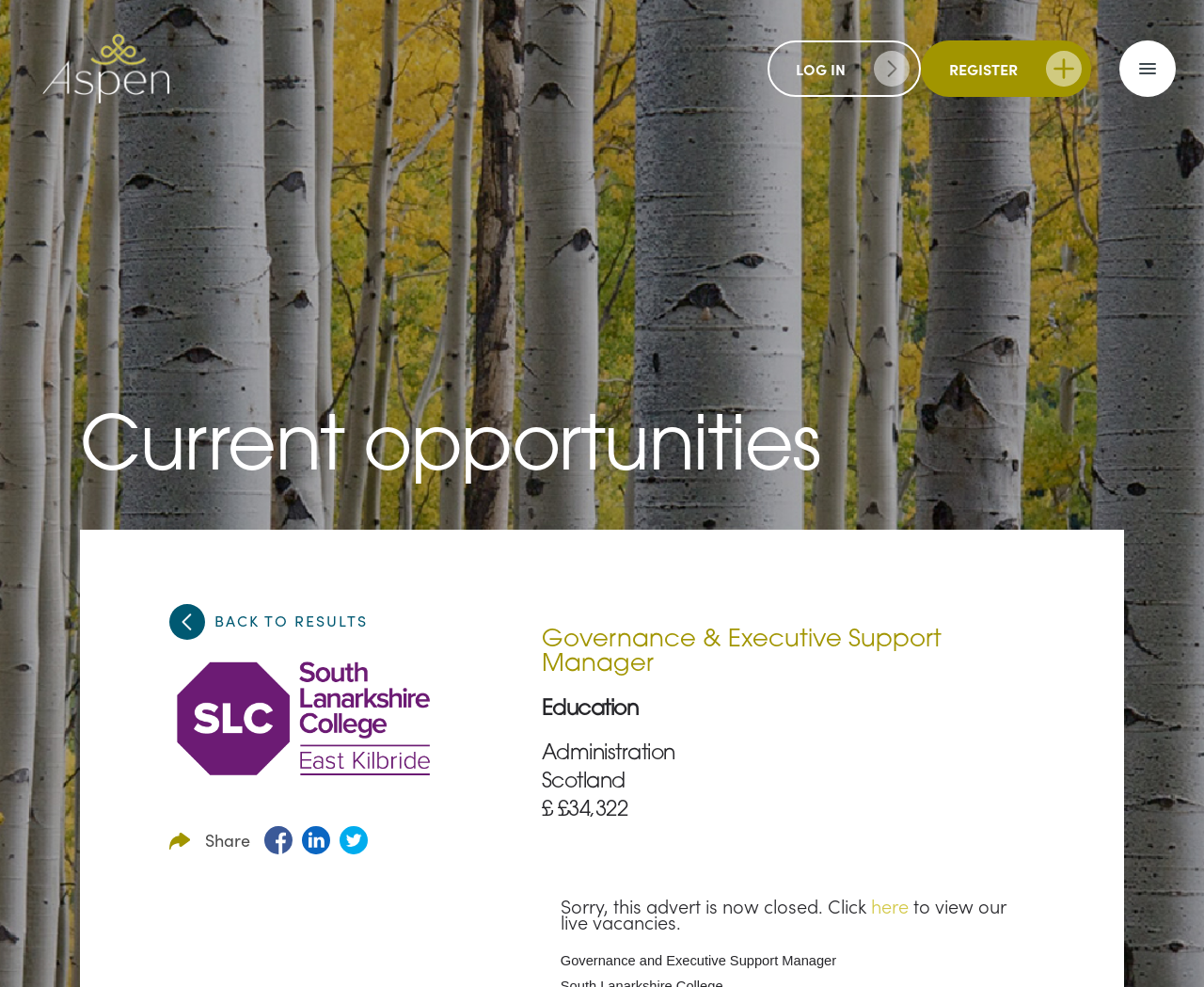What is the job title?
Based on the screenshot, provide your answer in one word or phrase.

Governance & Executive Support Manager